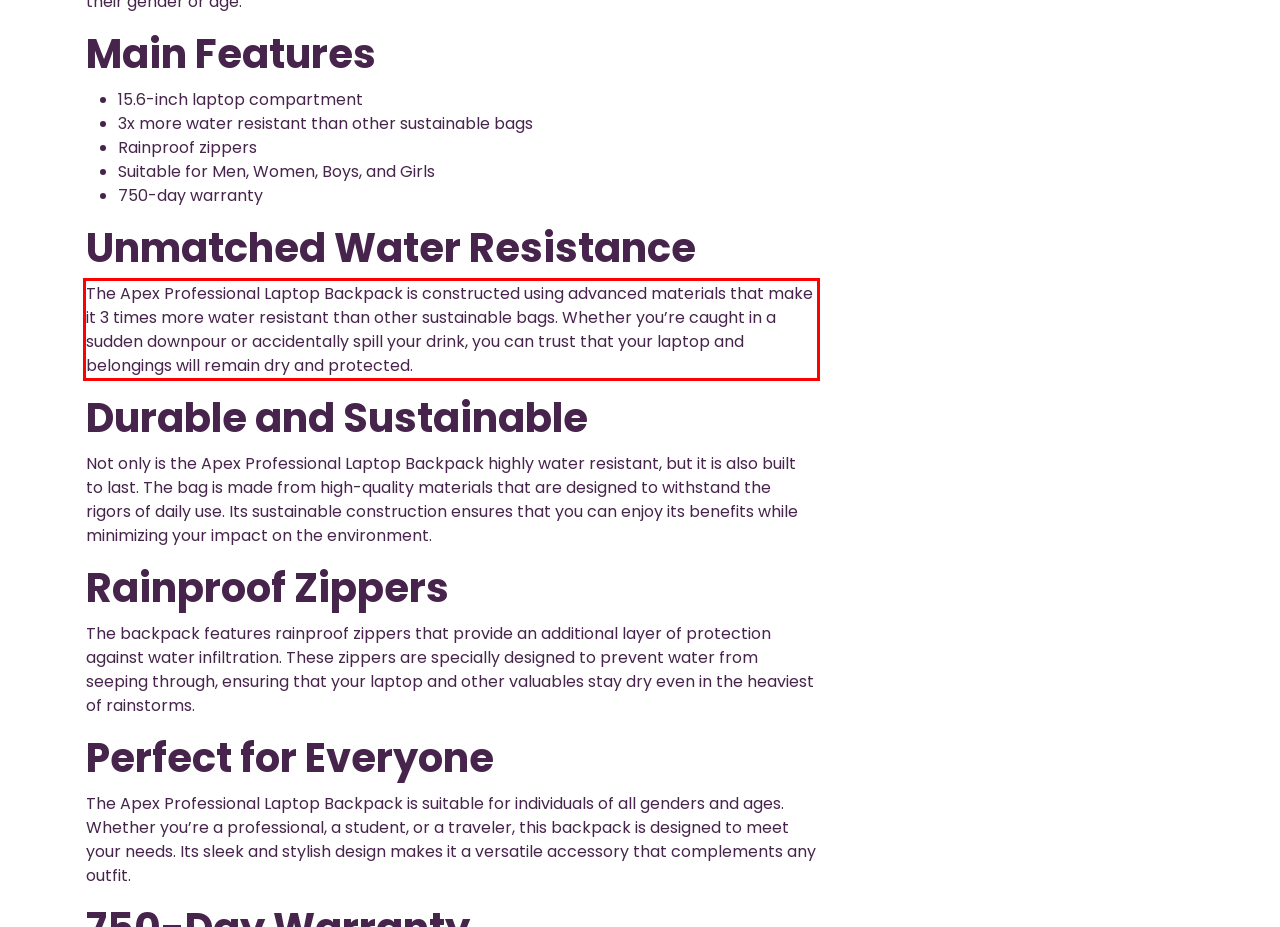You are provided with a screenshot of a webpage that includes a red bounding box. Extract and generate the text content found within the red bounding box.

The Apex Professional Laptop Backpack is constructed using advanced materials that make it 3 times more water resistant than other sustainable bags. Whether you’re caught in a sudden downpour or accidentally spill your drink, you can trust that your laptop and belongings will remain dry and protected.